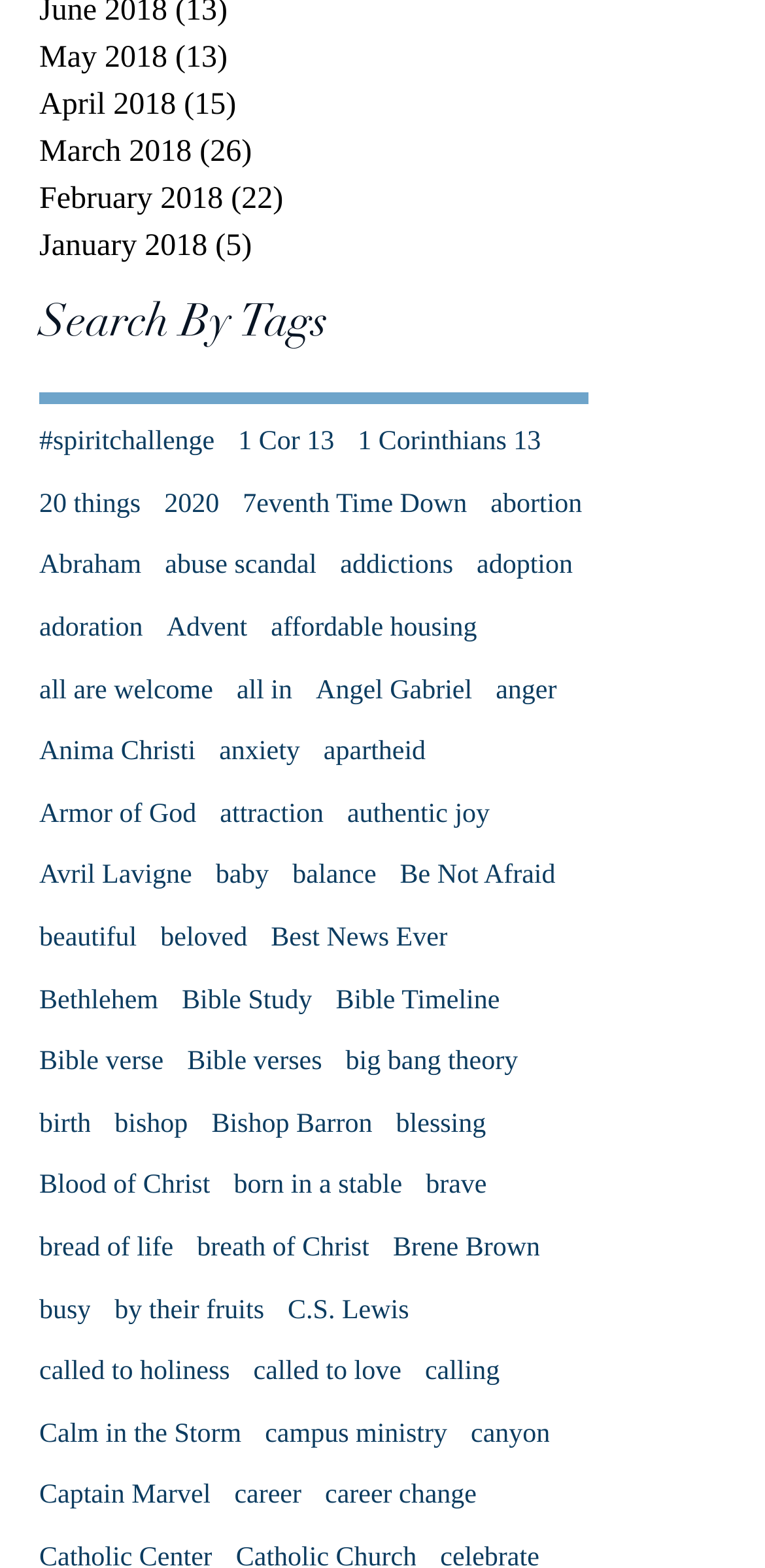Given the element description Best News Ever, predict the bounding box coordinates for the UI element in the webpage screenshot. The format should be (top-left x, top-left y, bottom-right x, bottom-right y), and the values should be between 0 and 1.

[0.354, 0.587, 0.585, 0.611]